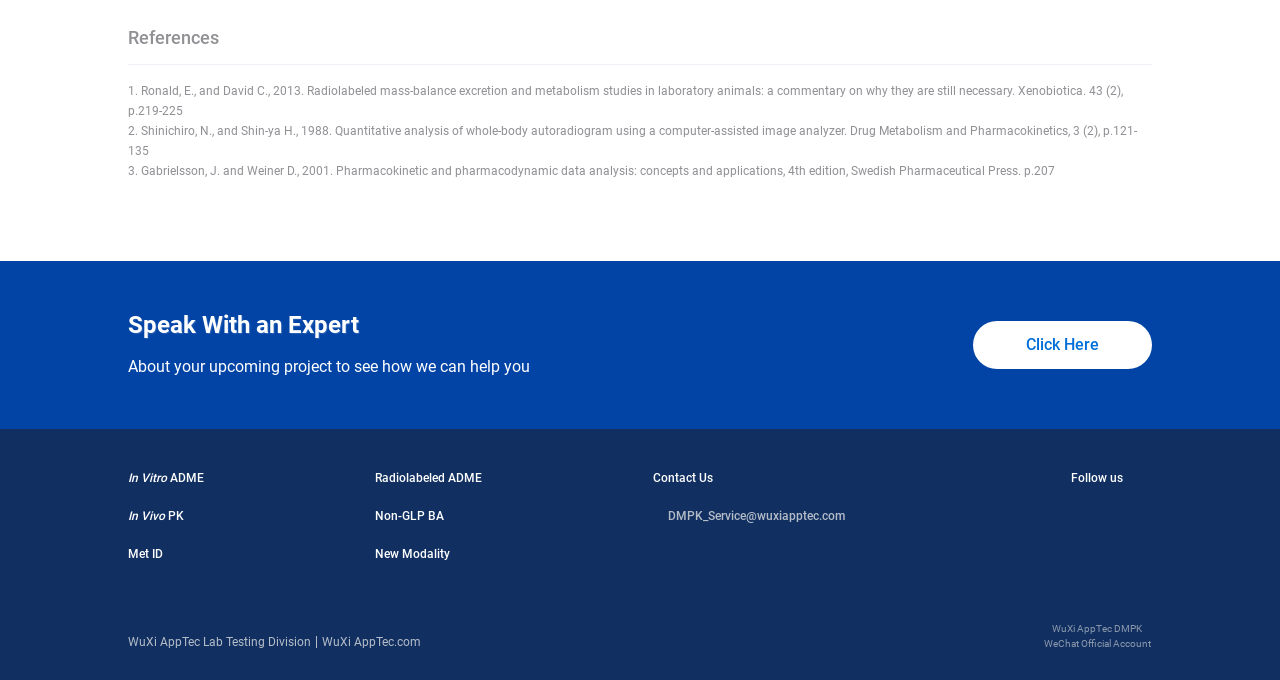Identify the bounding box coordinates of the section that should be clicked to achieve the task described: "Click on 'In Vitro ADME'".

[0.1, 0.689, 0.159, 0.715]